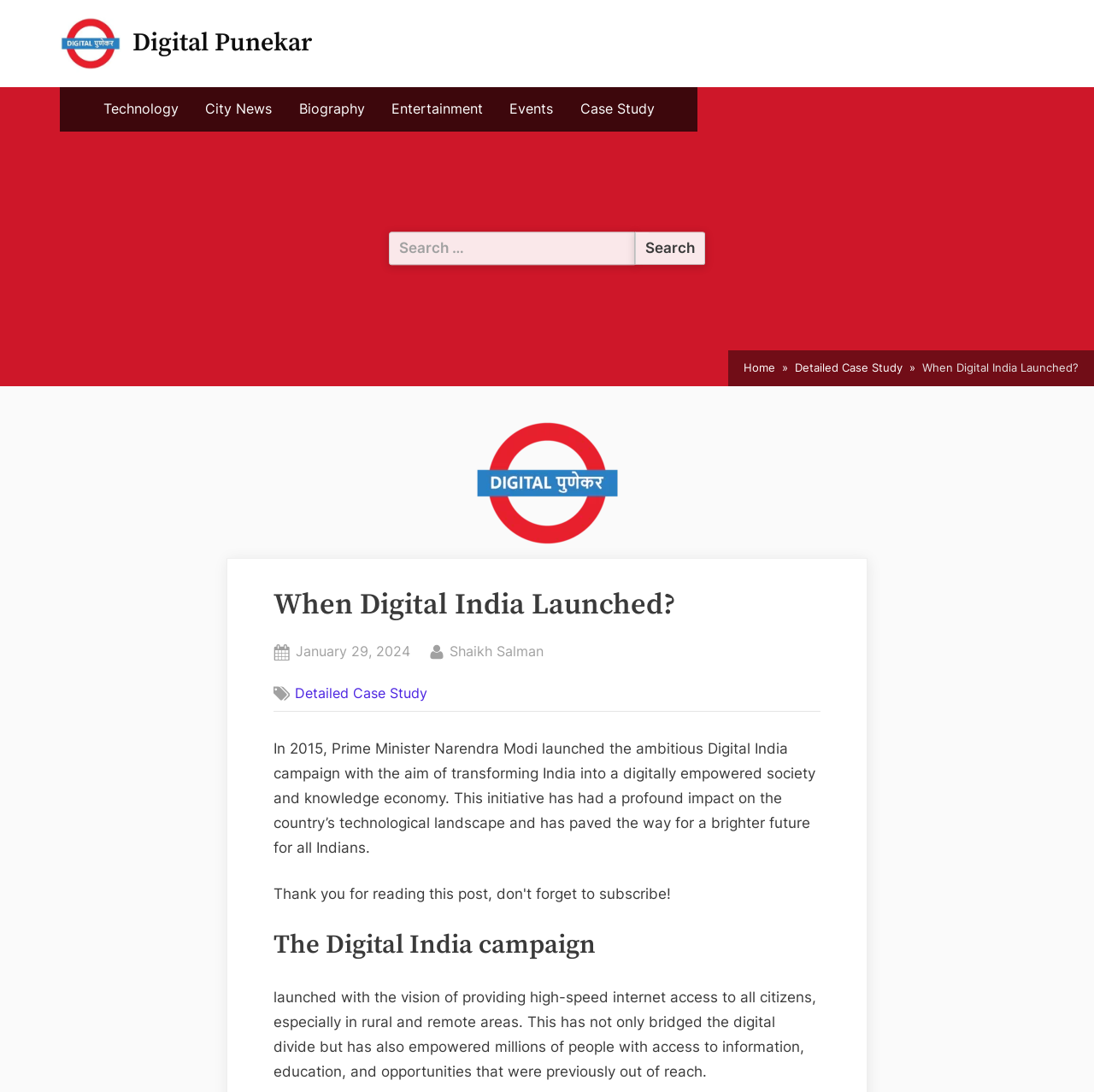Please identify the webpage's heading and generate its text content.

When Digital India Launched?